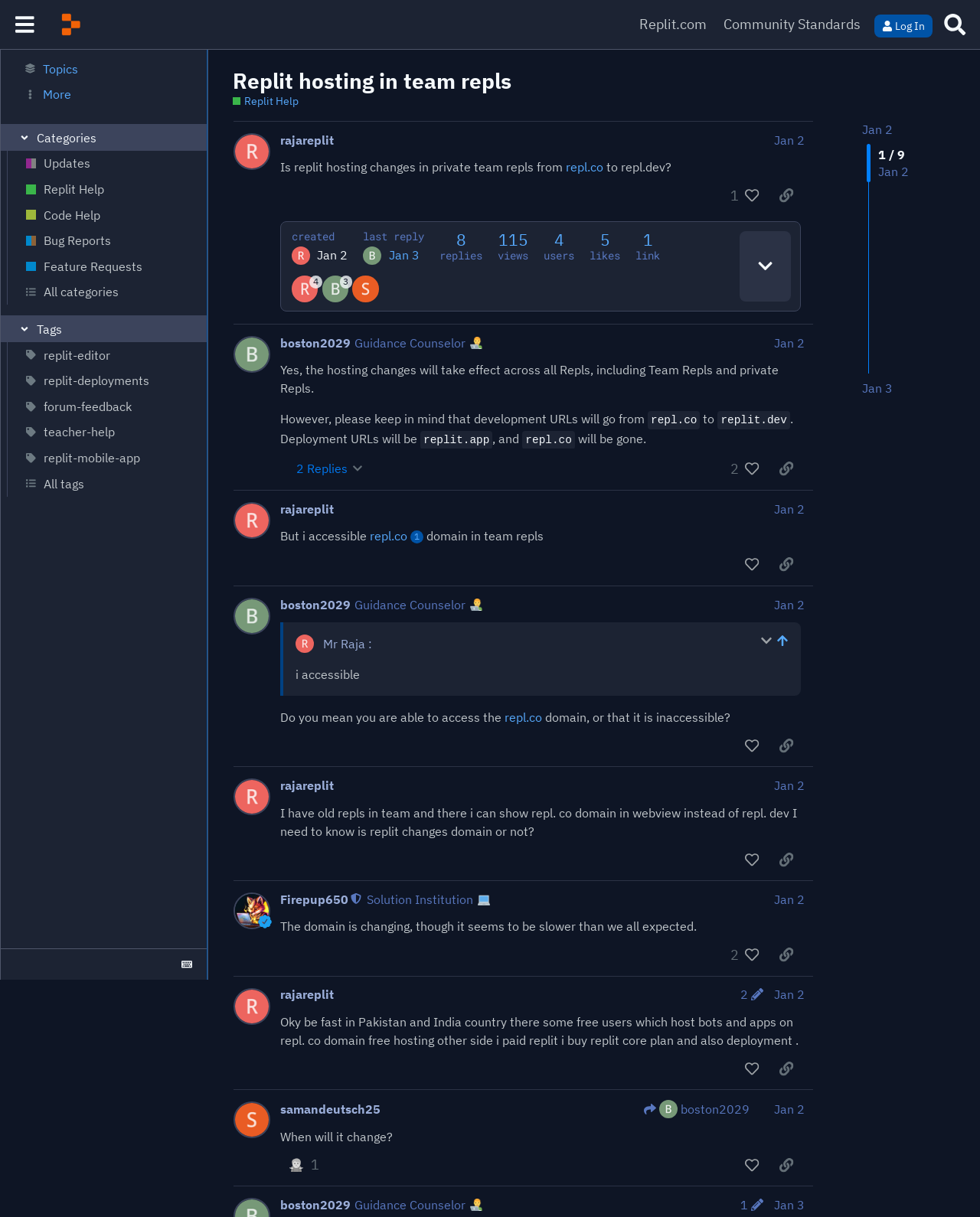Please determine the bounding box coordinates, formatted as (top-left x, top-left y, bottom-right x, bottom-right y), with all values as floating point numbers between 0 and 1. Identify the bounding box of the region described as: Replit Help

[0.007, 0.145, 0.211, 0.166]